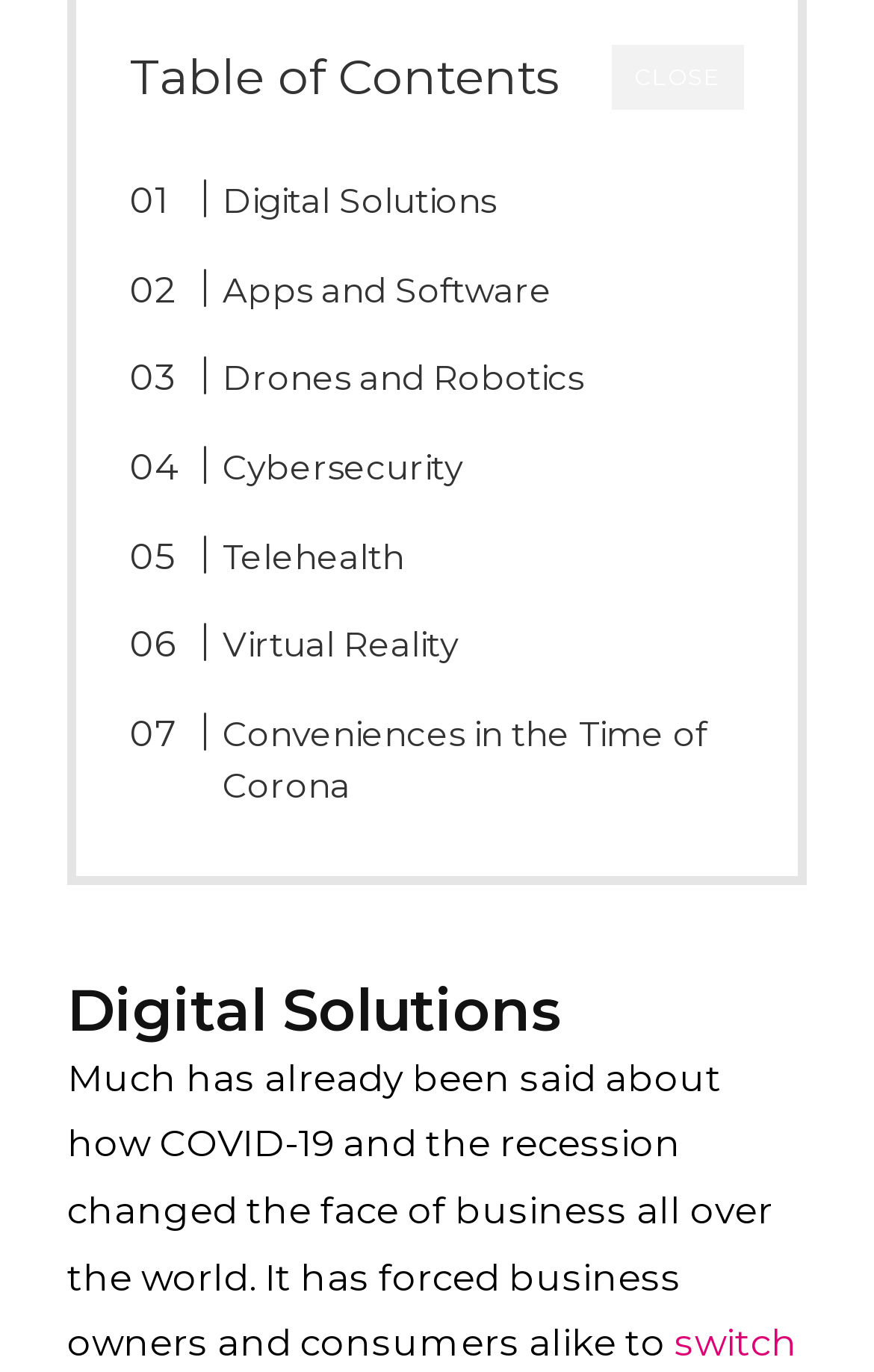Determine the bounding box coordinates of the element that should be clicked to execute the following command: "read about Conveniences in the Time of Corona".

[0.202, 0.516, 0.851, 0.592]